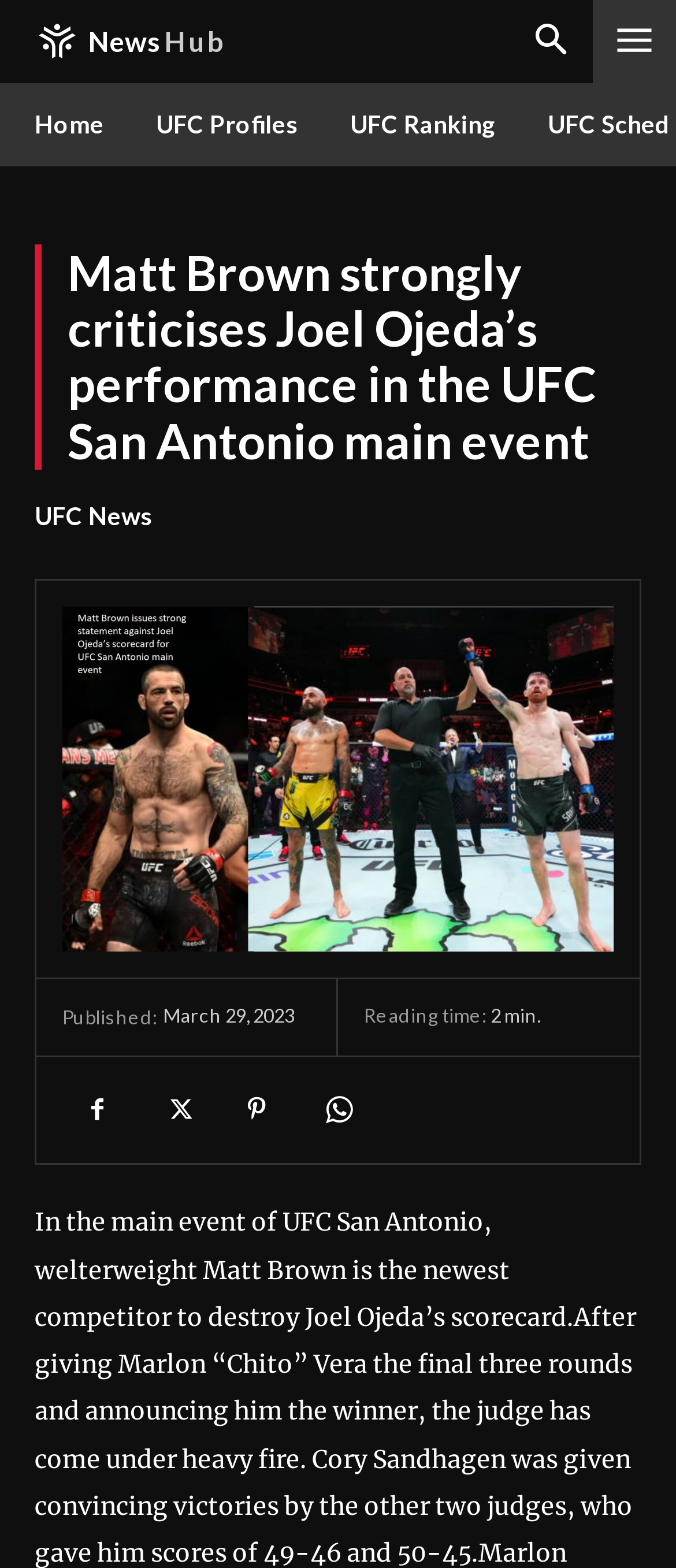What is the likely topic of the article?
From the image, respond using a single word or phrase.

UFC News